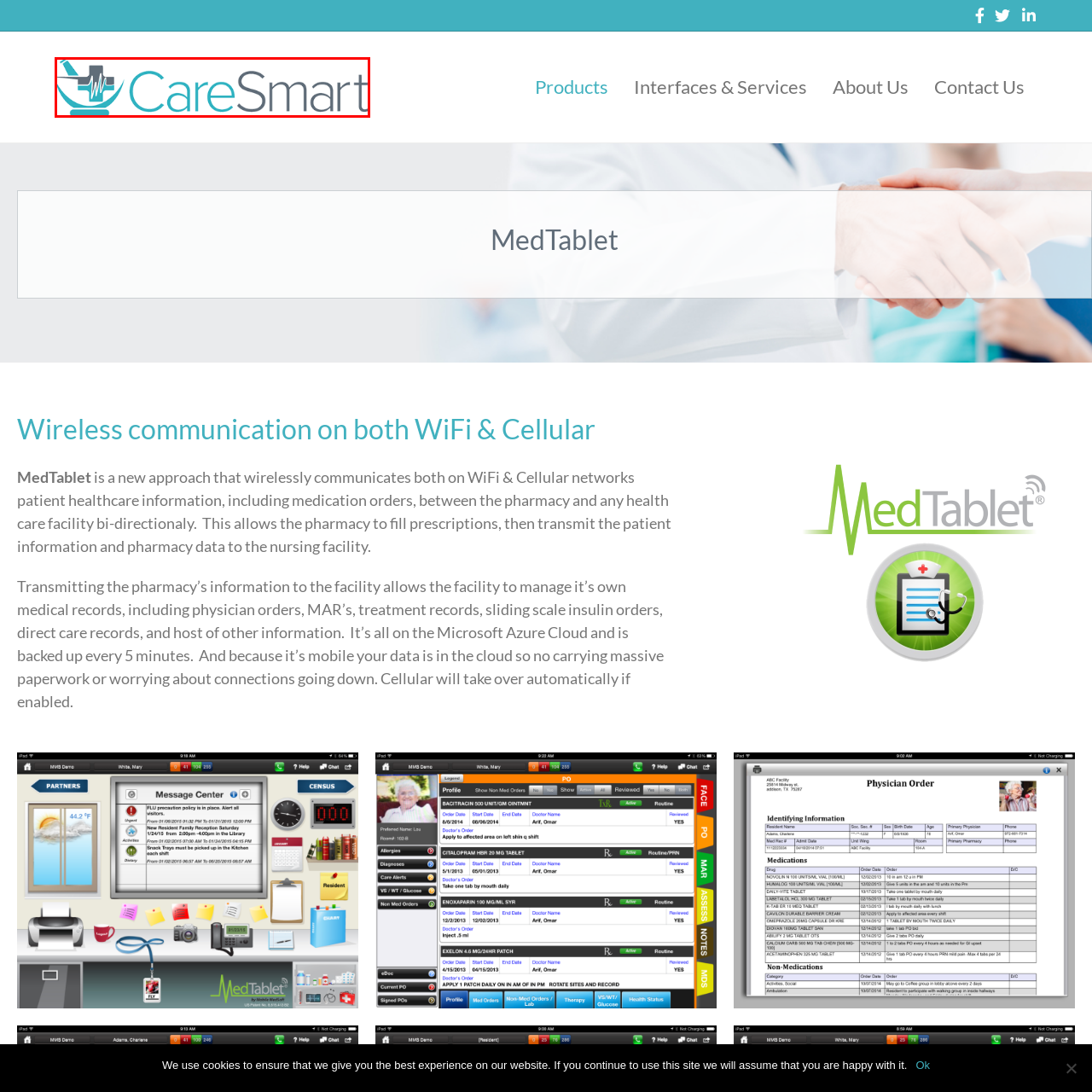What is the color palette of the CareSmart logo?
Direct your attention to the area of the image outlined in red and provide a detailed response based on the visual information available.

The CareSmart logo incorporates a modern design with a color palette that consists of light teal and dark gray, which gives it a sleek and contemporary look.